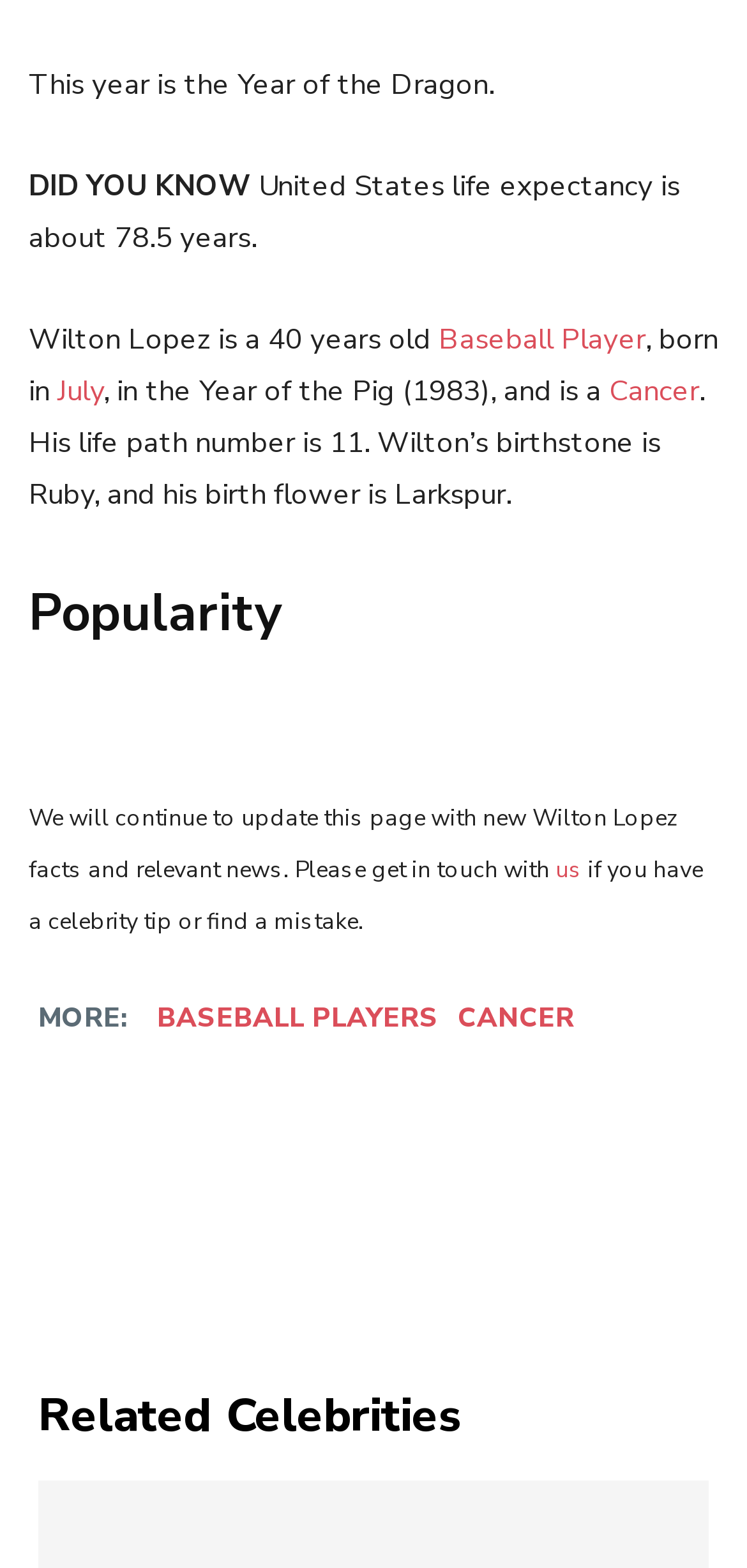Please identify the bounding box coordinates of the clickable area that will fulfill the following instruction: "learn more about Wilton Lopez". The coordinates should be in the format of four float numbers between 0 and 1, i.e., [left, top, right, bottom].

[0.587, 0.204, 0.864, 0.229]